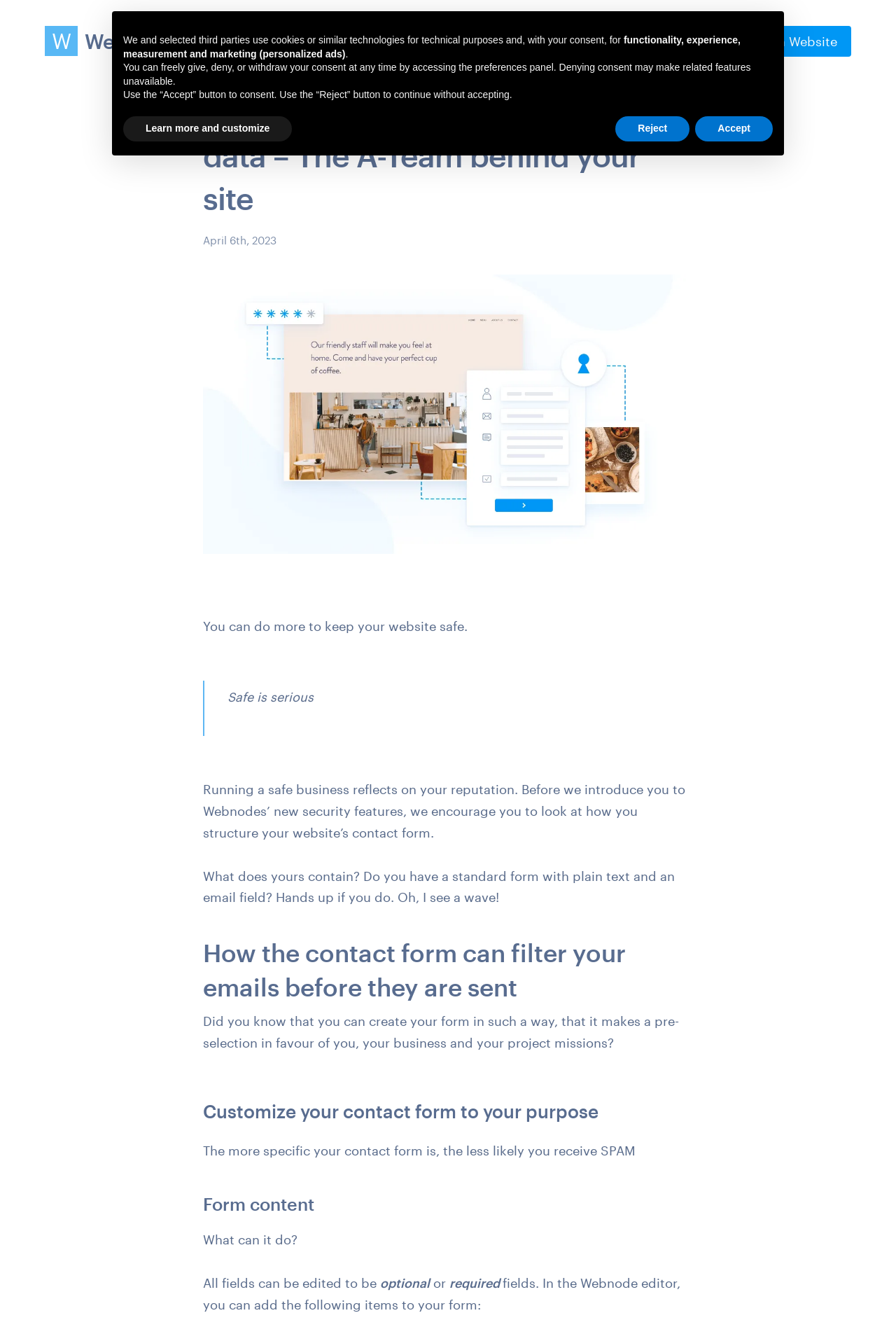Please answer the following question using a single word or phrase: 
What is the purpose of the contact form?

To filter out unwanted emails